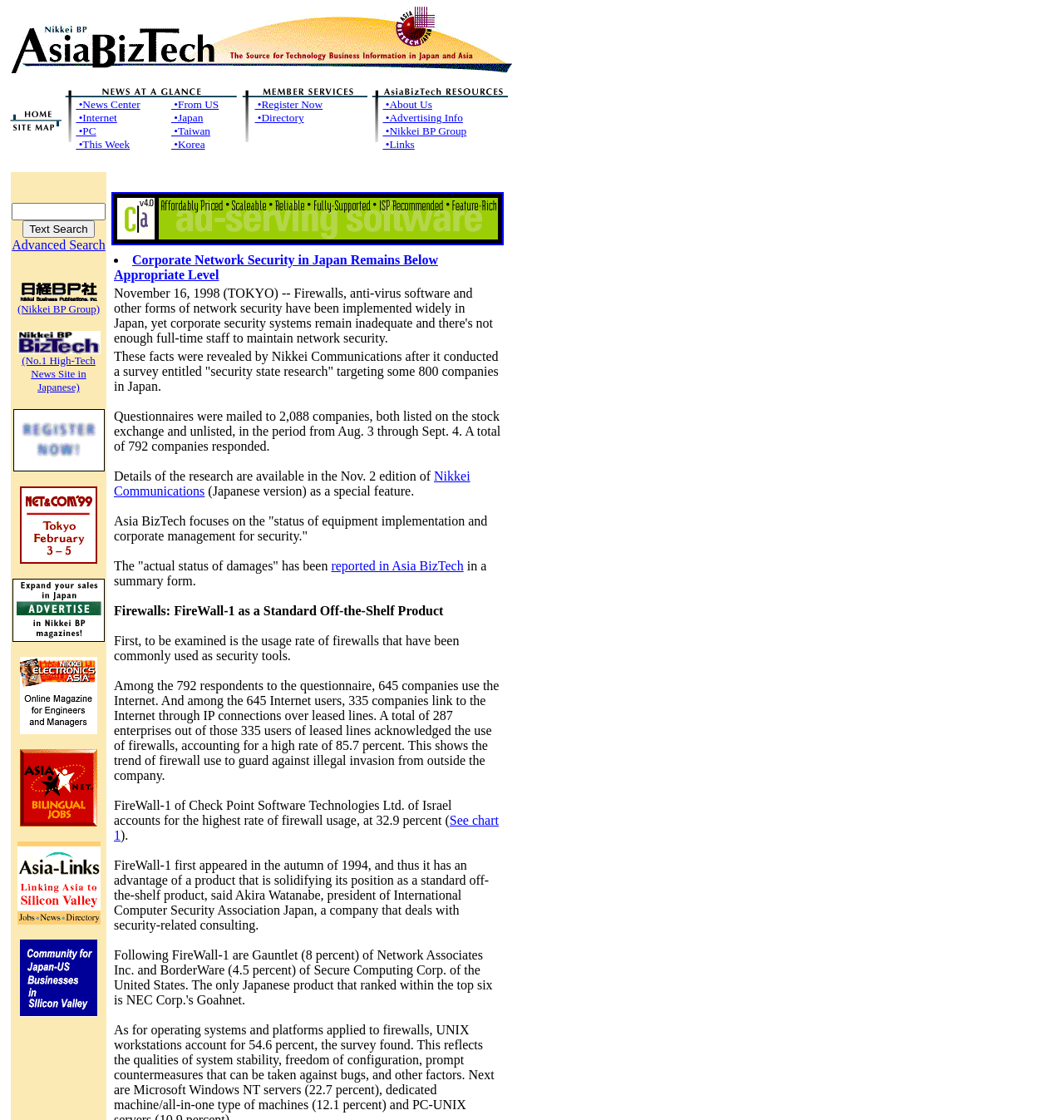Please identify the bounding box coordinates of the element I should click to complete this instruction: 'view recent posts'. The coordinates should be given as four float numbers between 0 and 1, like this: [left, top, right, bottom].

None